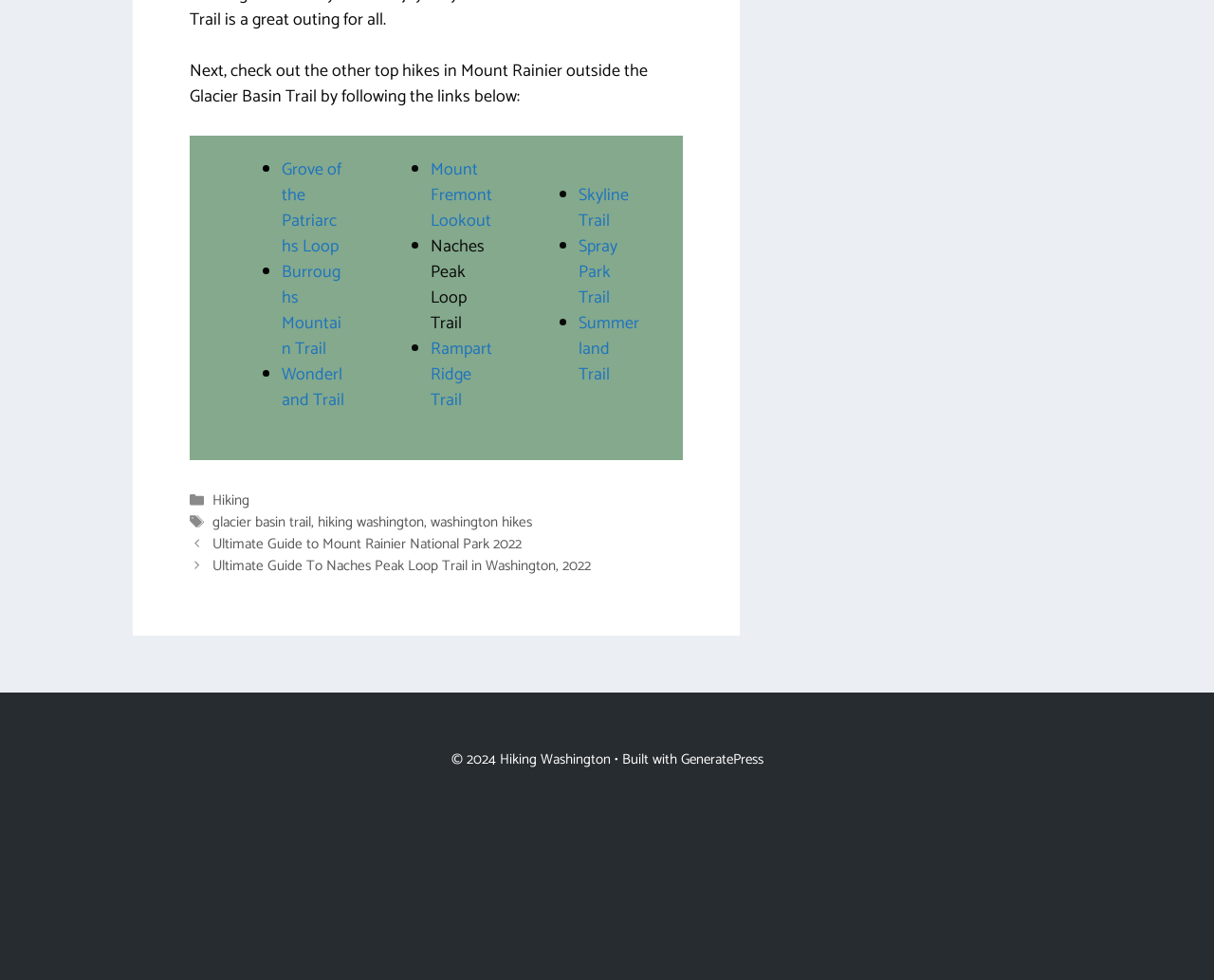Identify the bounding box coordinates for the UI element described as follows: Burroughs Mountain Trail. Use the format (top-left x, top-left y, bottom-right x, bottom-right y) and ensure all values are floating point numbers between 0 and 1.

[0.232, 0.263, 0.281, 0.37]